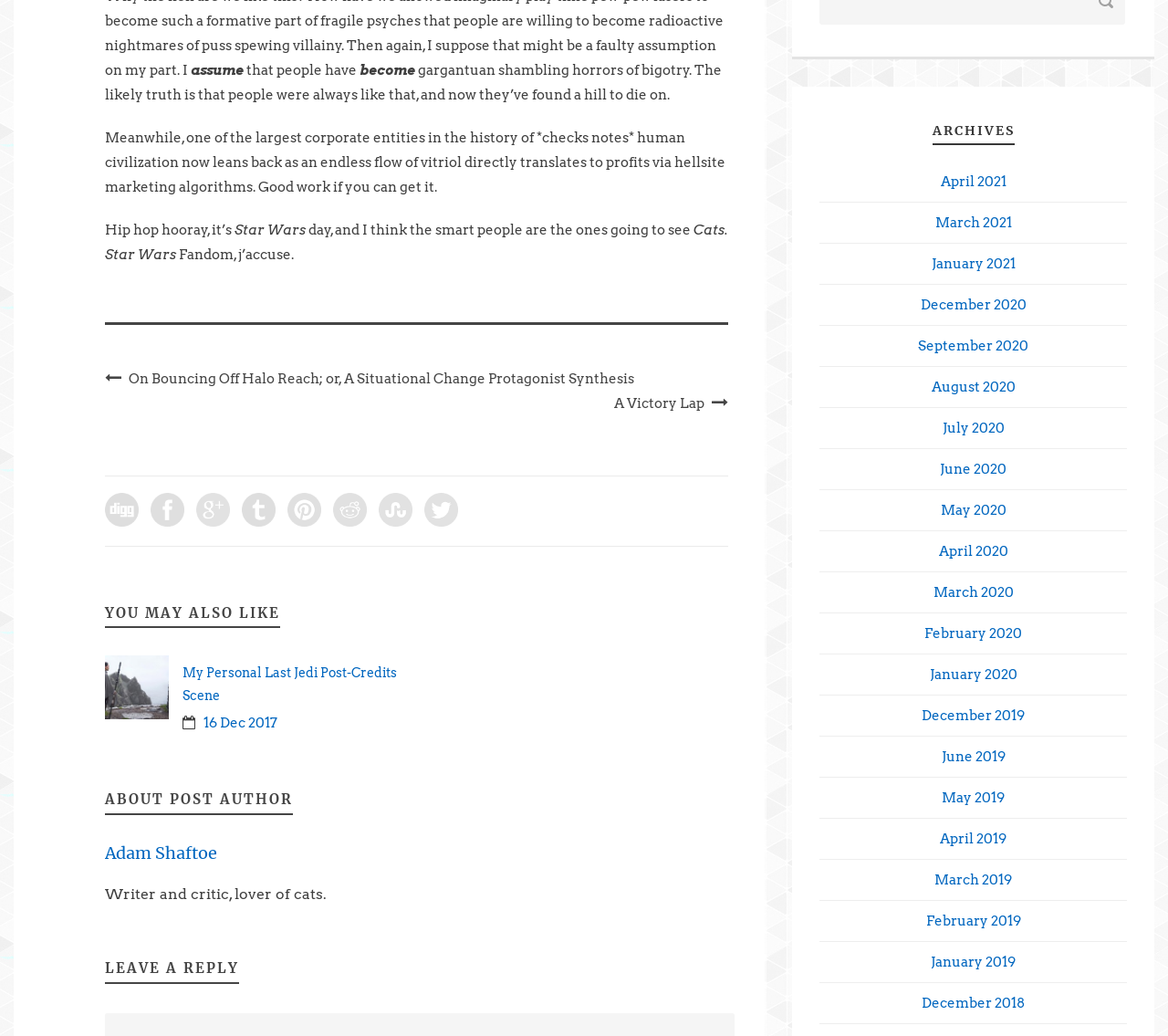What is the tone of the article?
Carefully examine the image and provide a detailed answer to the question.

The text content of the article uses phrases like 'Hip hop hooray' and 'Fandom, j’accuse', which suggest a lighthearted and humorous tone.